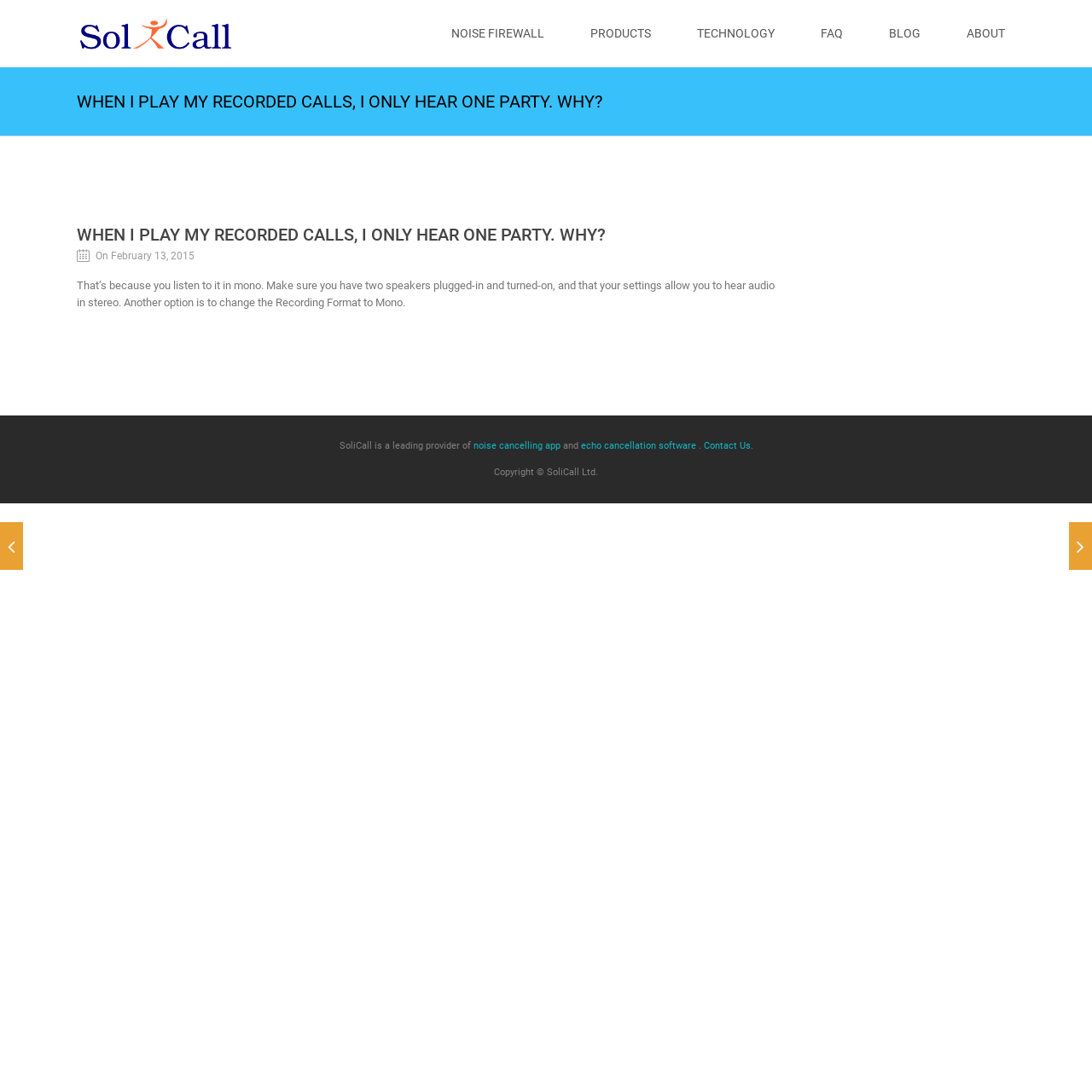Please locate the bounding box coordinates of the element that needs to be clicked to achieve the following instruction: "Click on NOISE FIREWALL". The coordinates should be four float numbers between 0 and 1, i.e., [left, top, right, bottom].

[0.404, 0.023, 0.508, 0.038]